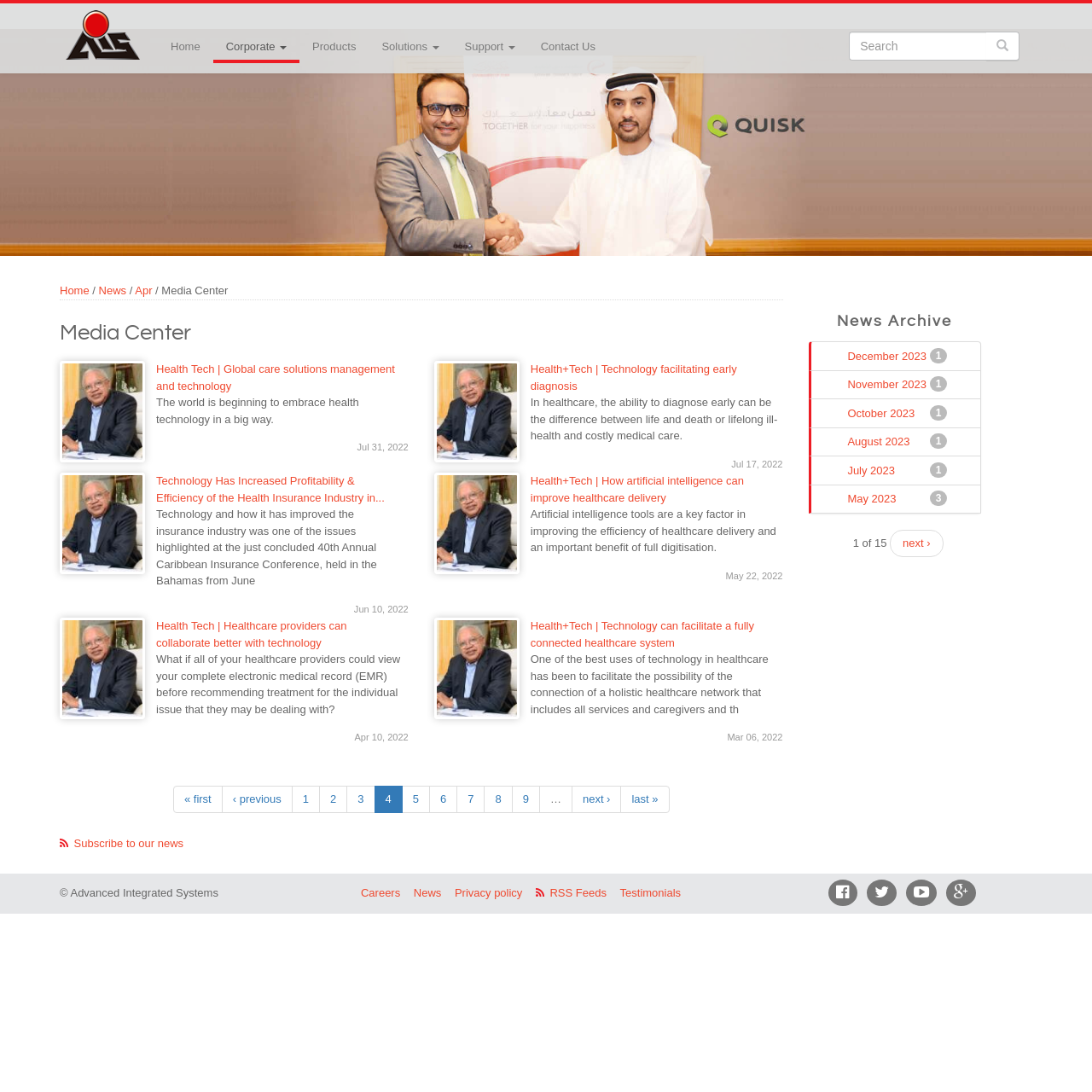Indicate the bounding box coordinates of the element that must be clicked to execute the instruction: "View the next page of news". The coordinates should be given as four float numbers between 0 and 1, i.e., [left, top, right, bottom].

[0.815, 0.485, 0.864, 0.51]